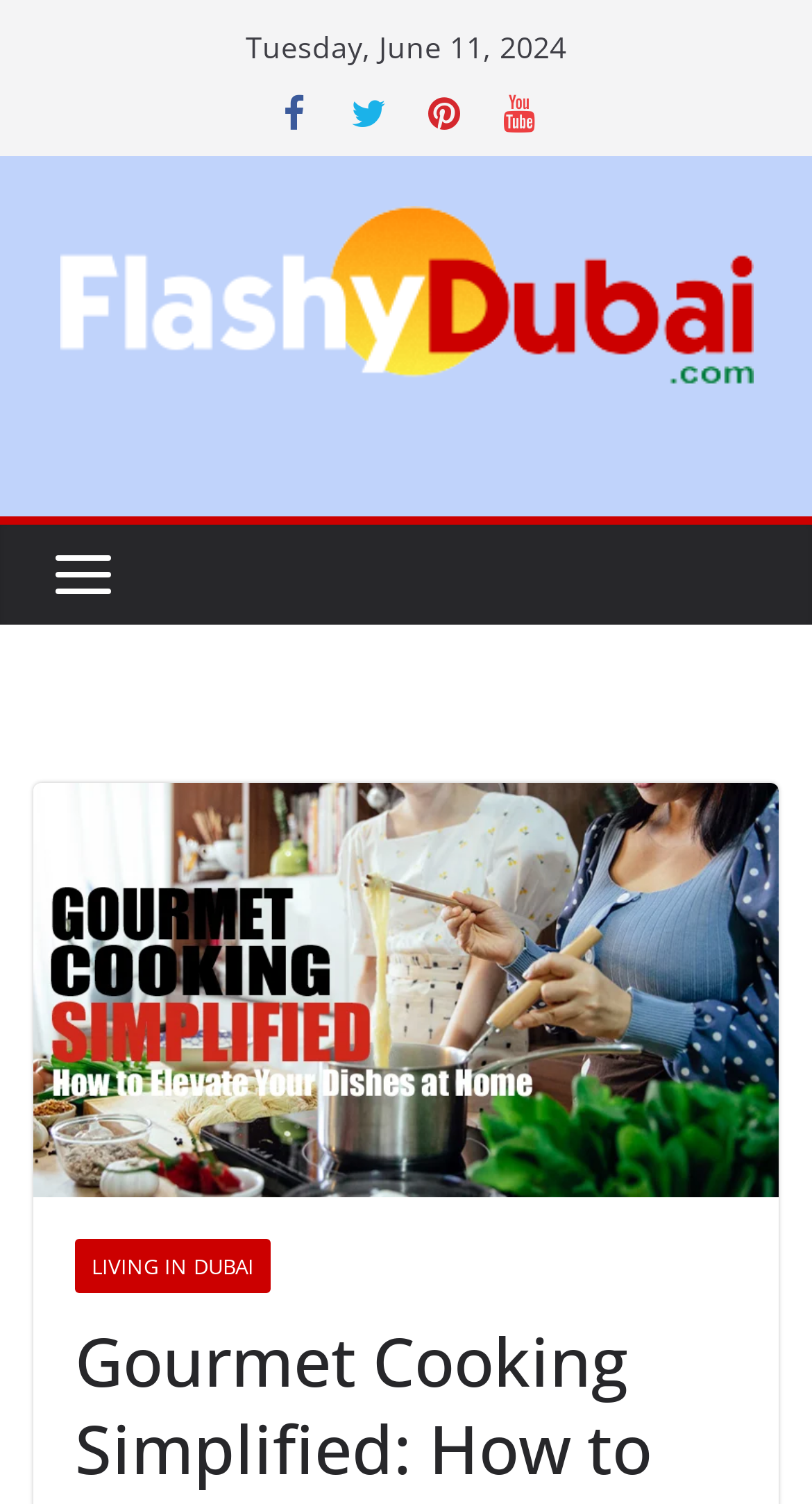Please determine the bounding box coordinates for the element with the description: "Living in Dubai".

[0.092, 0.824, 0.333, 0.86]